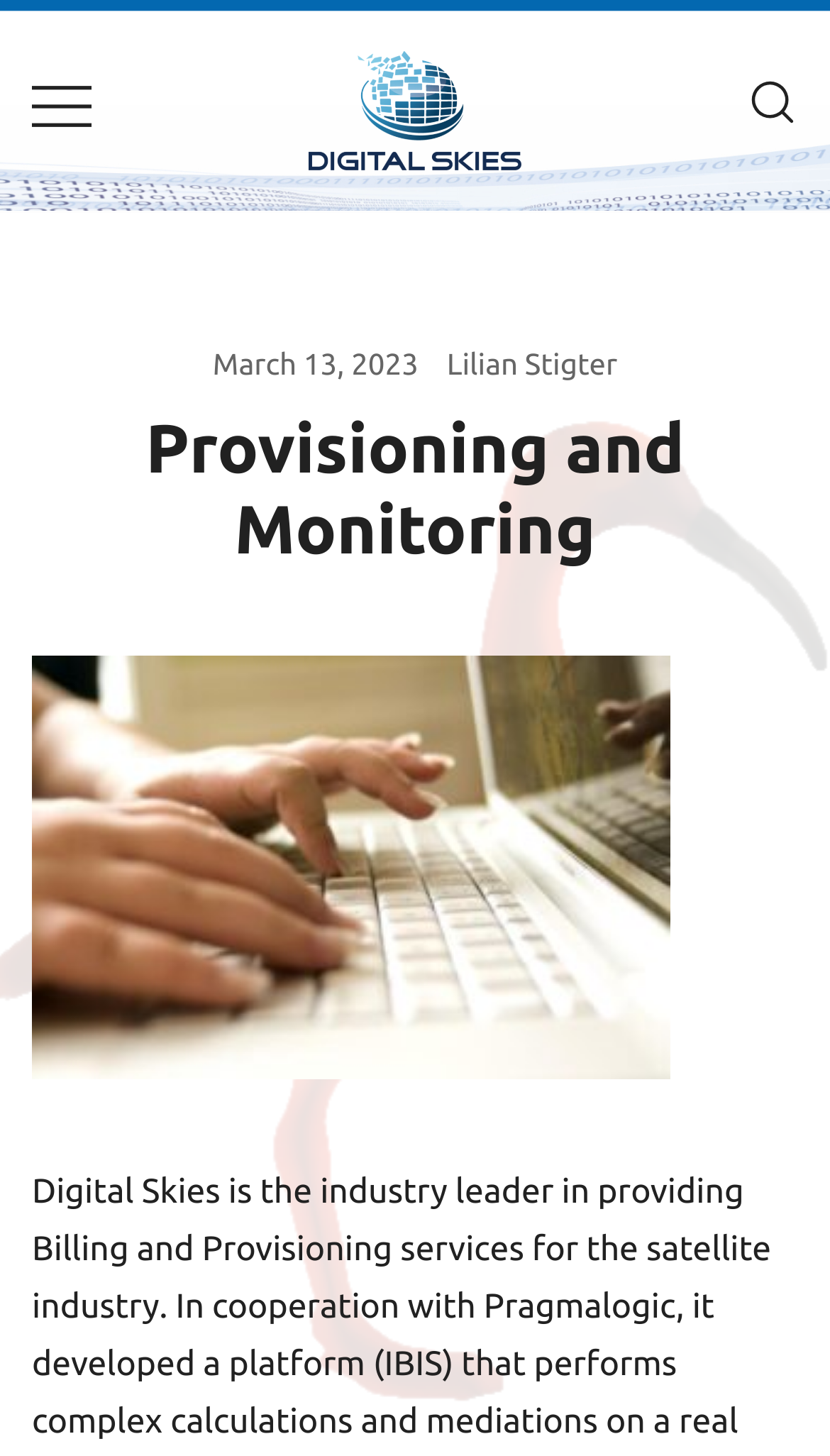Please identify the primary heading of the webpage and give its text content.

Provisioning and Monitoring